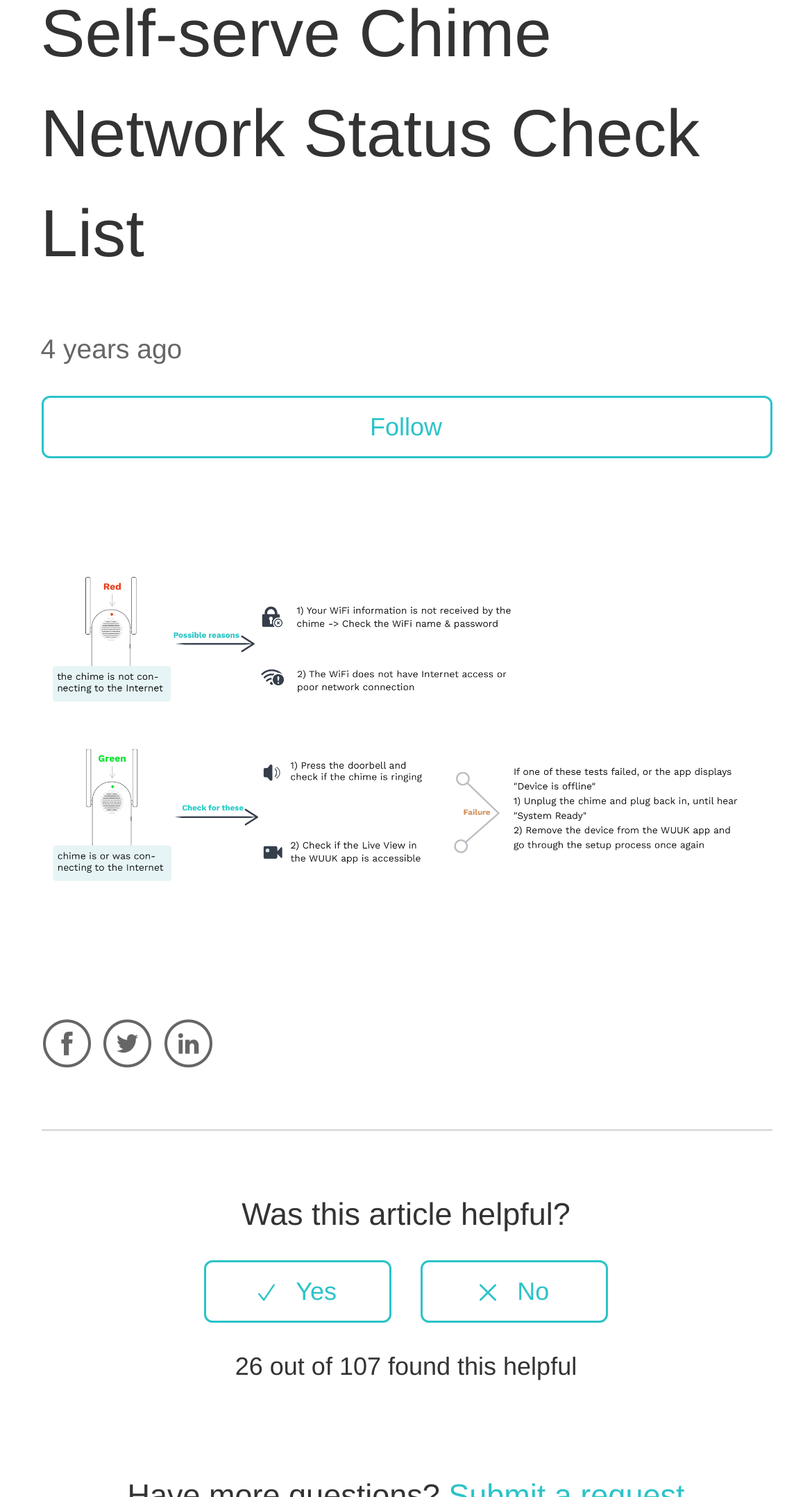Given the element description How to Restart the Chime, specify the bounding box coordinates of the corresponding UI element in the format (top-left x, top-left y, bottom-right x, bottom-right y). All values must be between 0 and 1.

[0.05, 0.154, 0.95, 0.214]